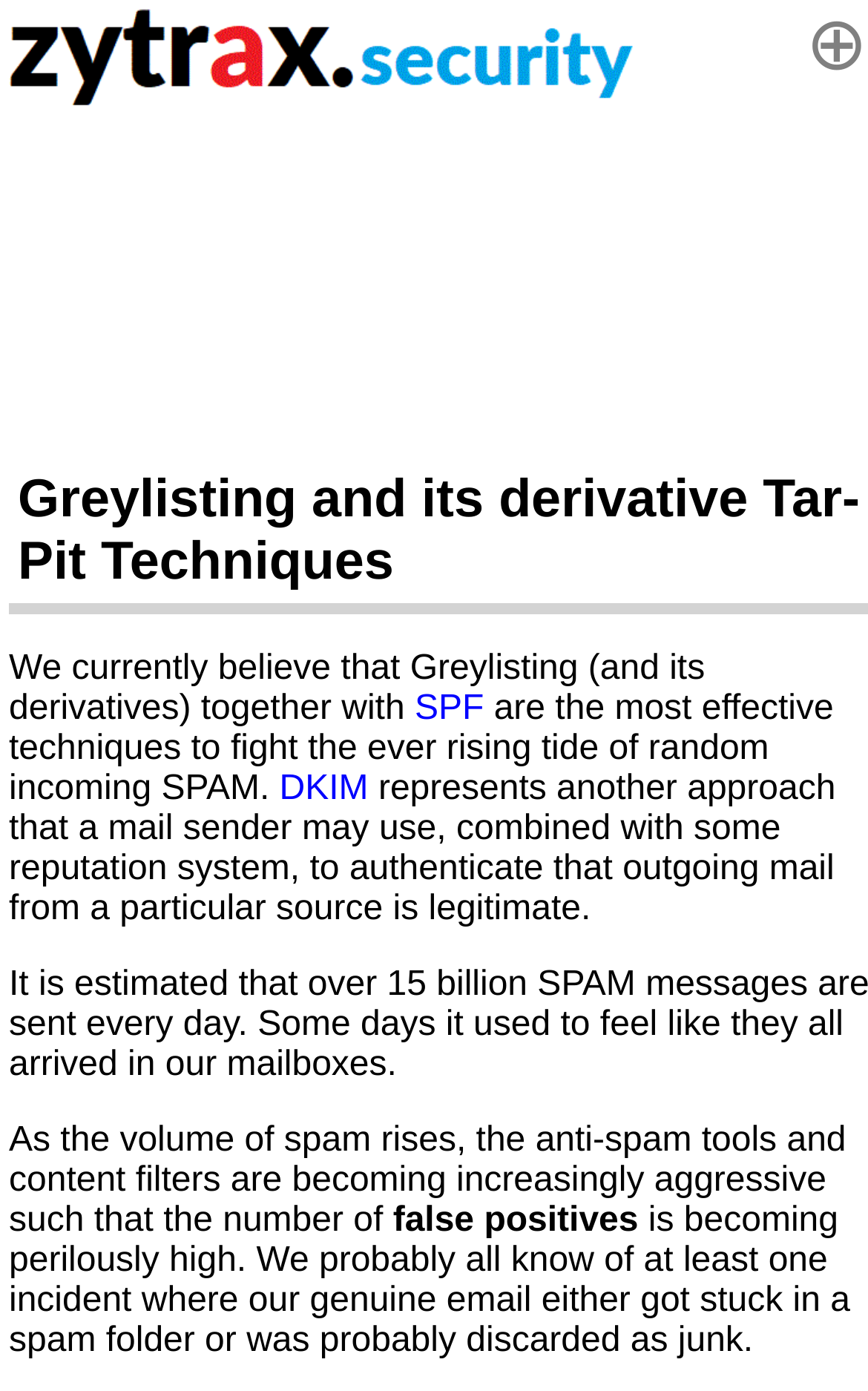Answer the question below with a single word or a brief phrase: 
What is the purpose of Greylisting and Tar-pit Techniques?

To fight spam emails